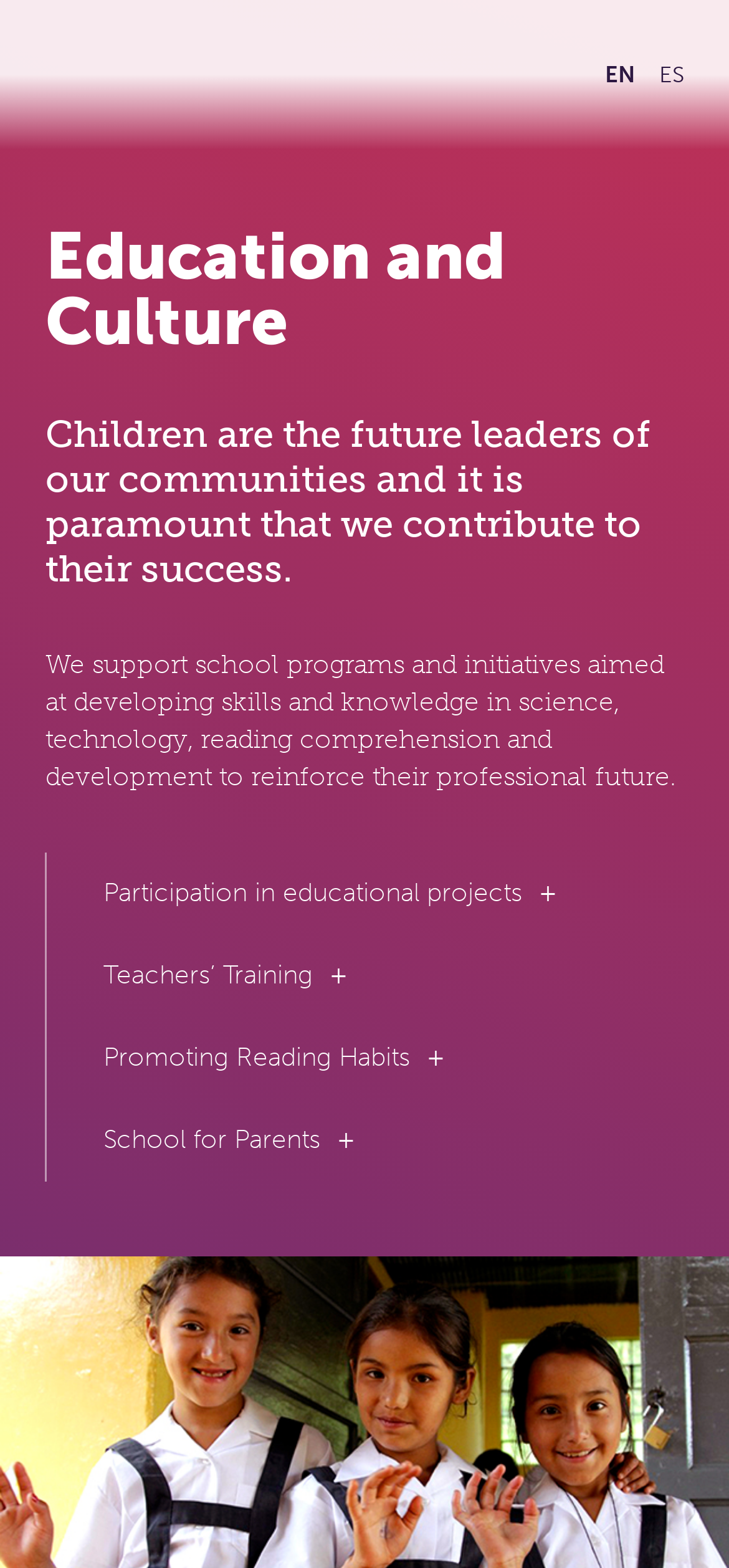Find the bounding box coordinates of the UI element according to this description: "es".

[0.904, 0.039, 0.938, 0.056]